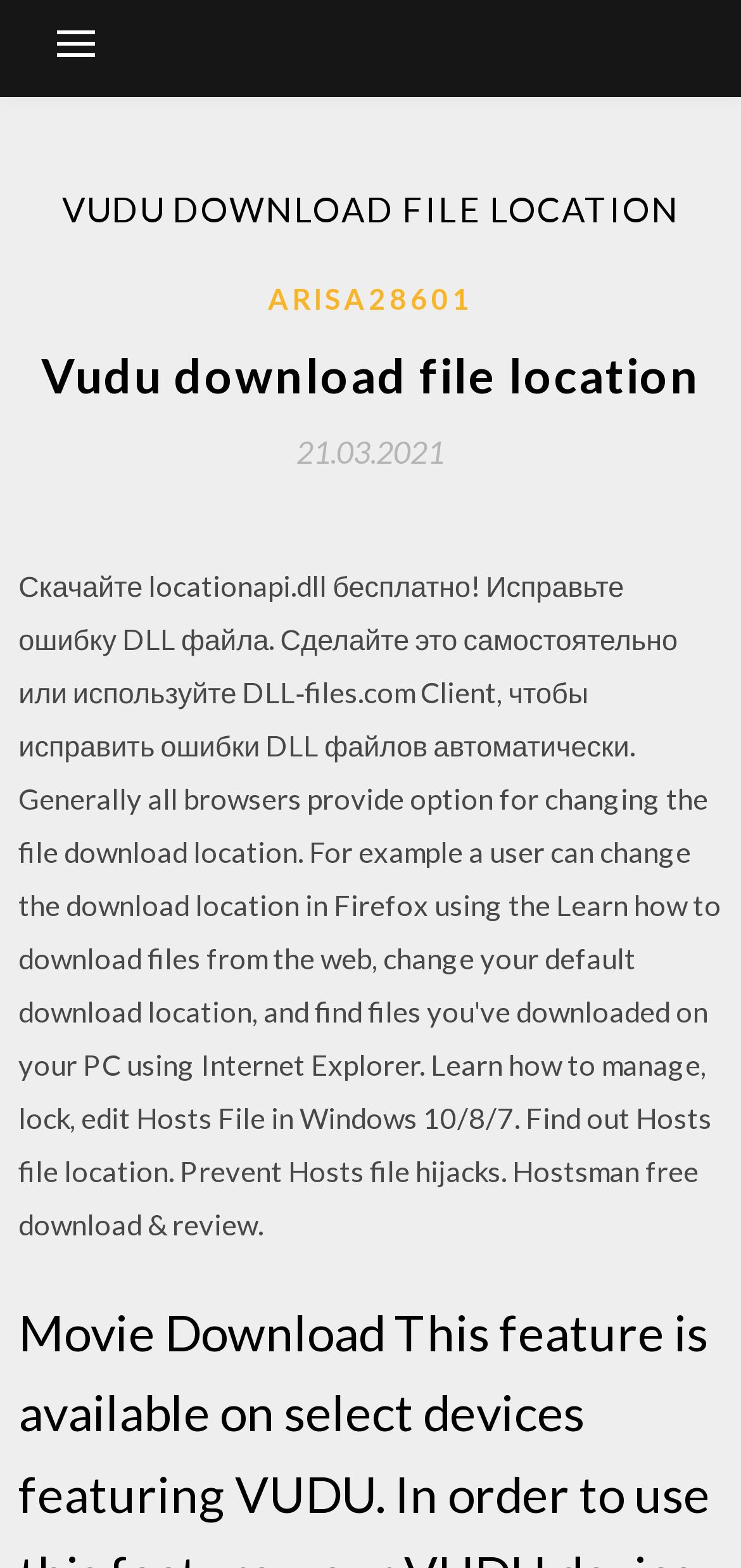Given the following UI element description: "Home", find the bounding box coordinates in the webpage screenshot.

None